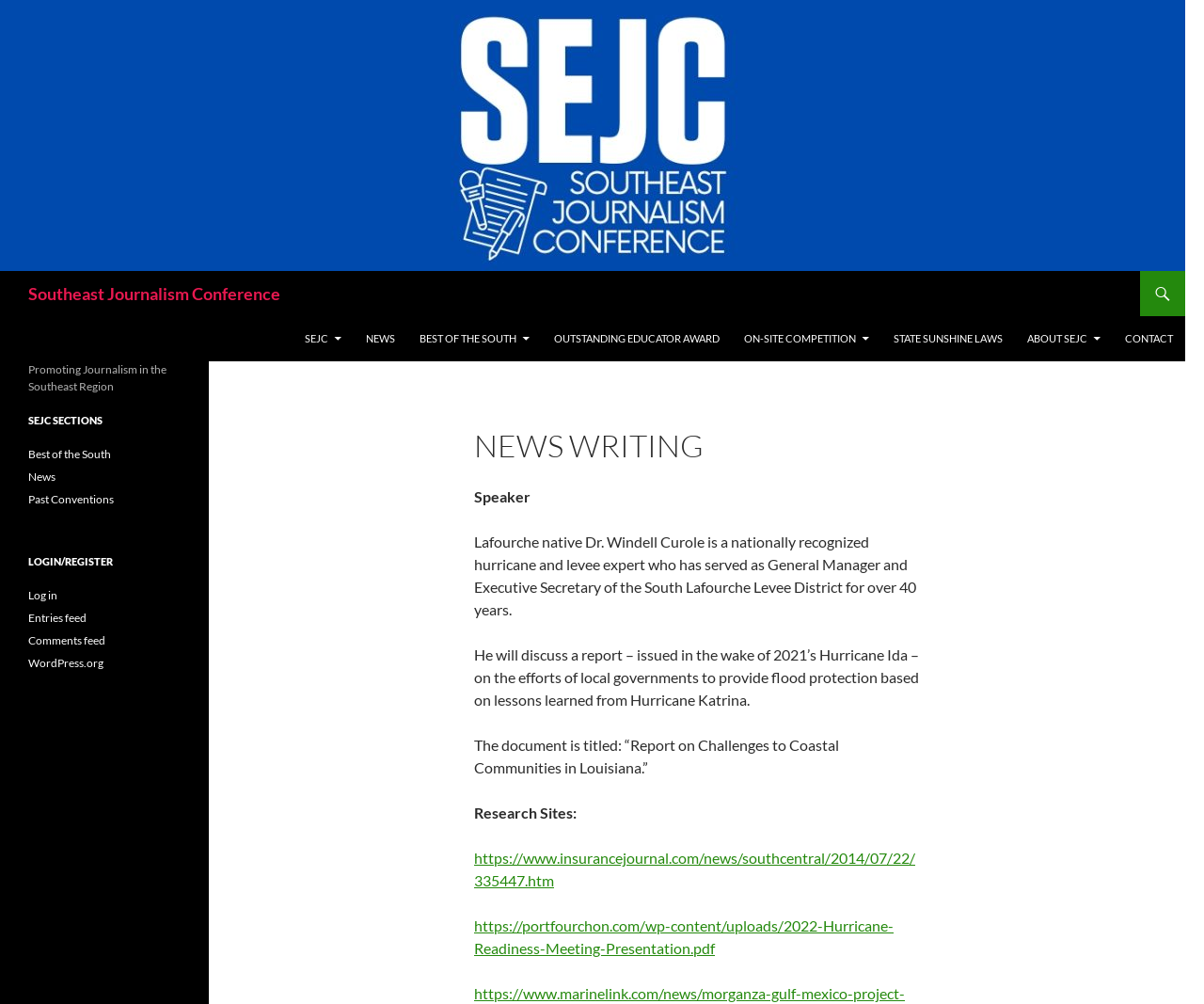Please provide the bounding box coordinates for the element that needs to be clicked to perform the instruction: "Go to NEWS page". The coordinates must consist of four float numbers between 0 and 1, formatted as [left, top, right, bottom].

[0.295, 0.315, 0.338, 0.36]